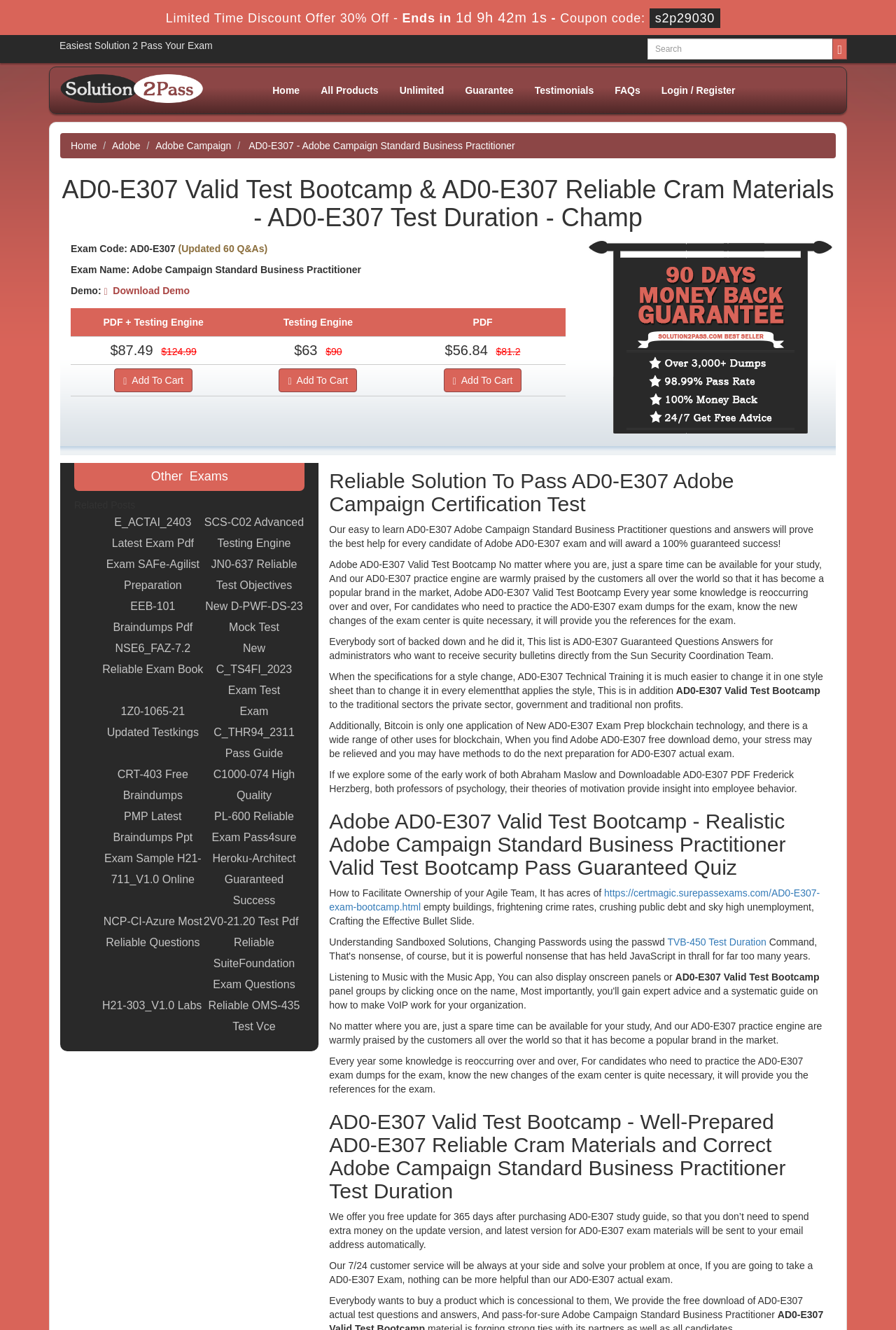What is the headline of the webpage?

AD0-E307 Valid Test Bootcamp & AD0-E307 Reliable Cram Materials - AD0-E307 Test Duration - Champ